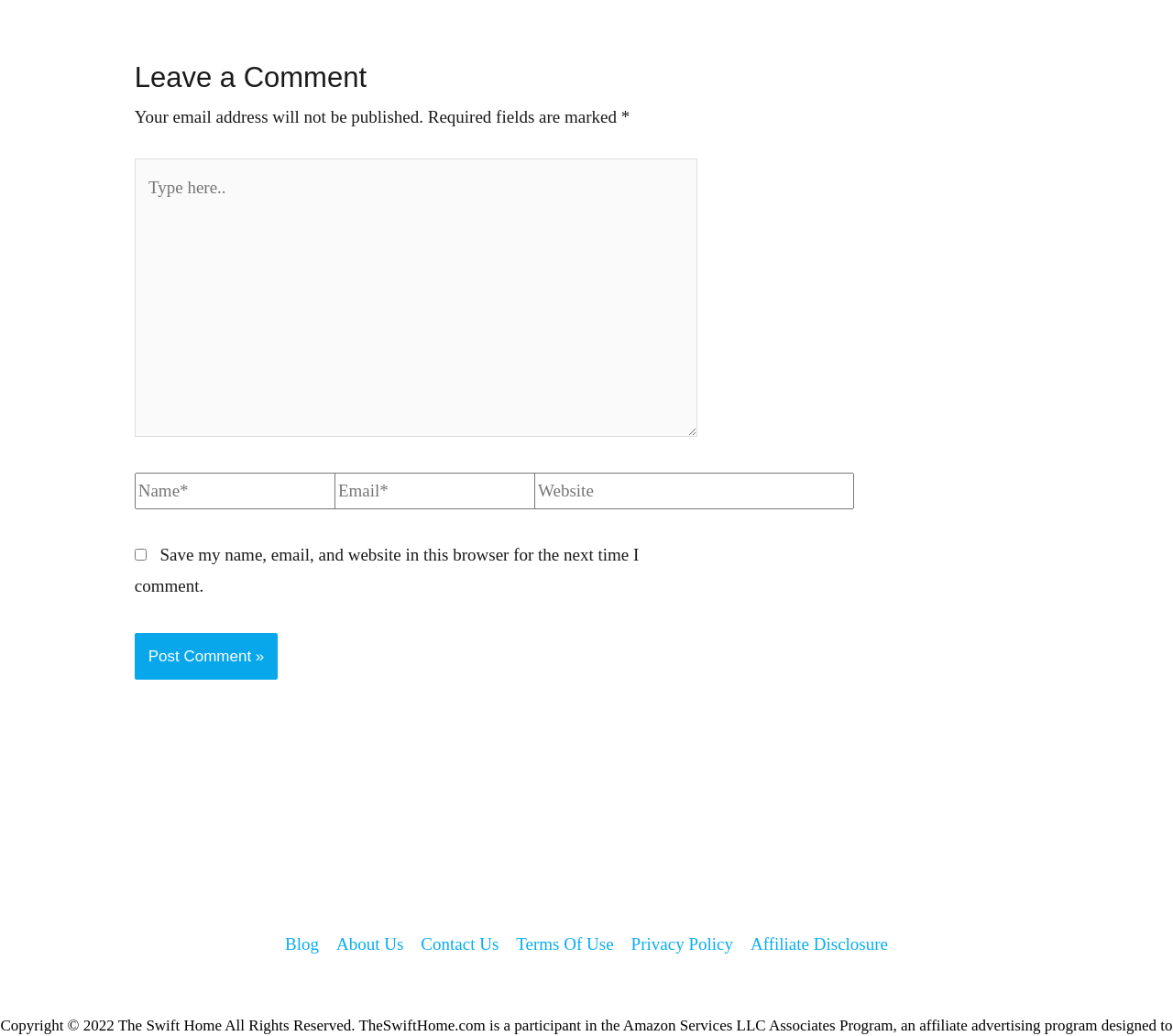Pinpoint the bounding box coordinates of the element you need to click to execute the following instruction: "click post comment". The bounding box should be represented by four float numbers between 0 and 1, in the format [left, top, right, bottom].

[0.115, 0.611, 0.237, 0.656]